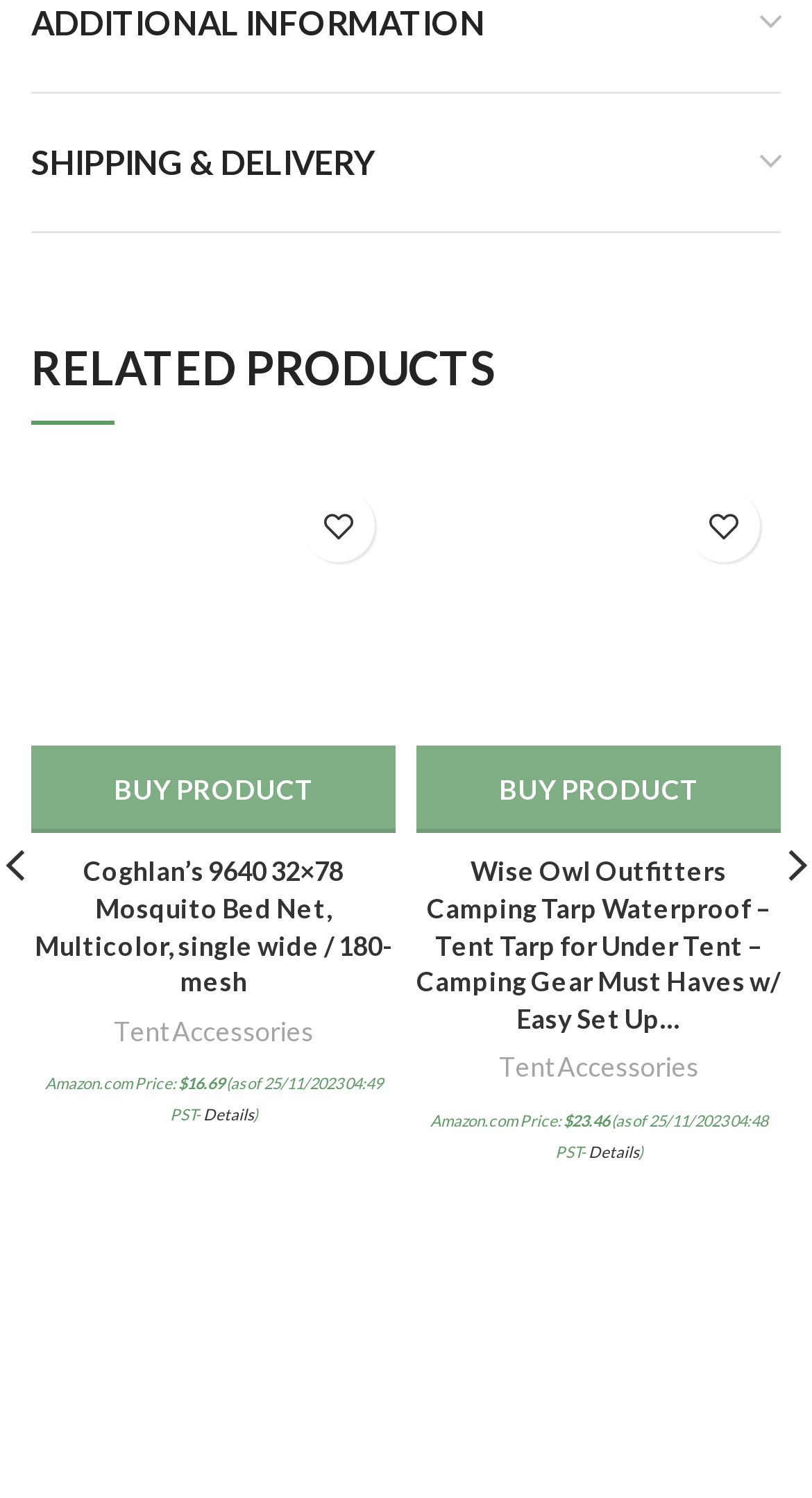How many products are displayed on this page?
Please provide a single word or phrase as your answer based on the screenshot.

2